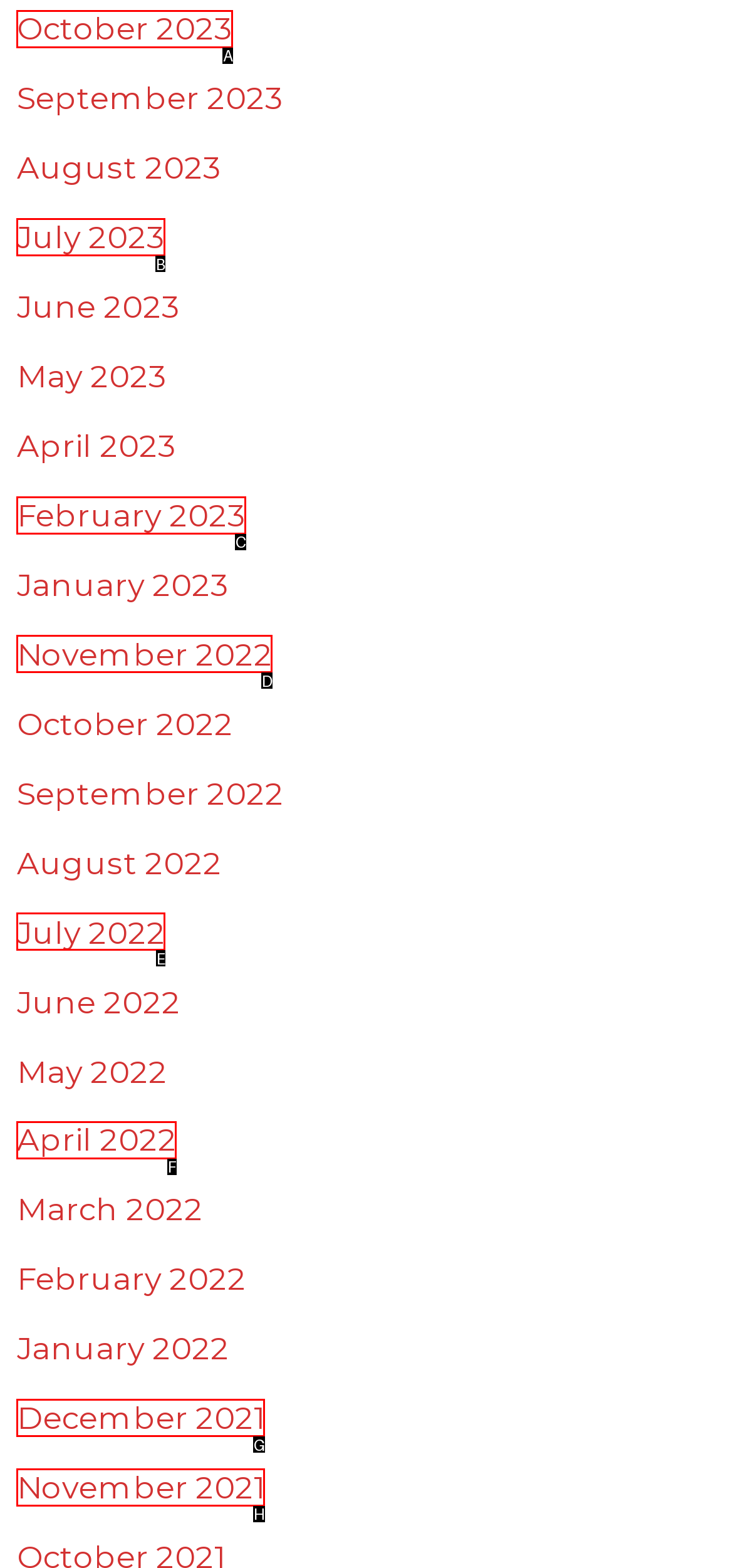Identify the letter of the UI element that fits the description: July 2022
Respond with the letter of the option directly.

E